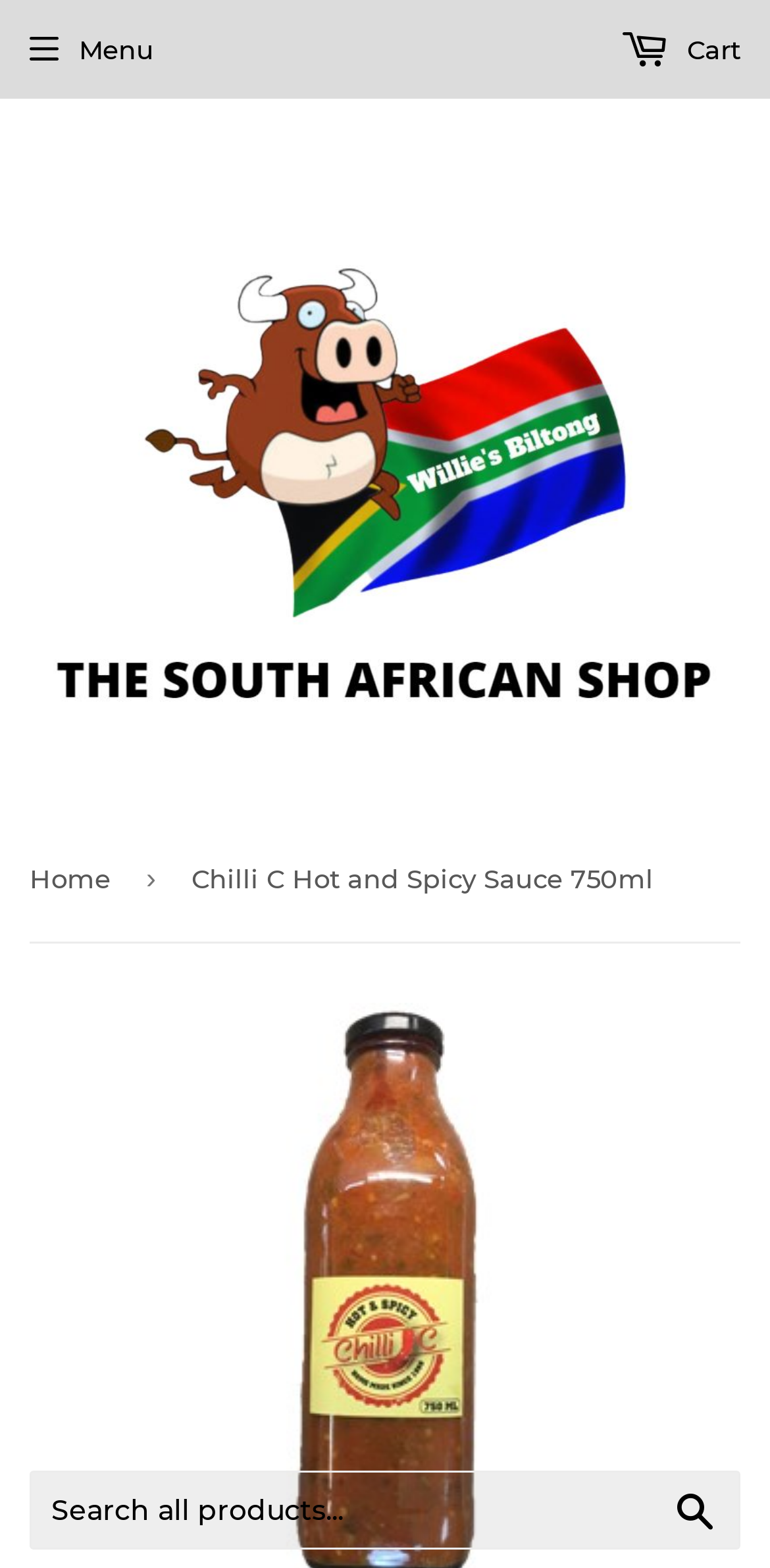Provide a brief response to the question using a single word or phrase: 
Is the search bar located at the top or bottom of the page?

Bottom